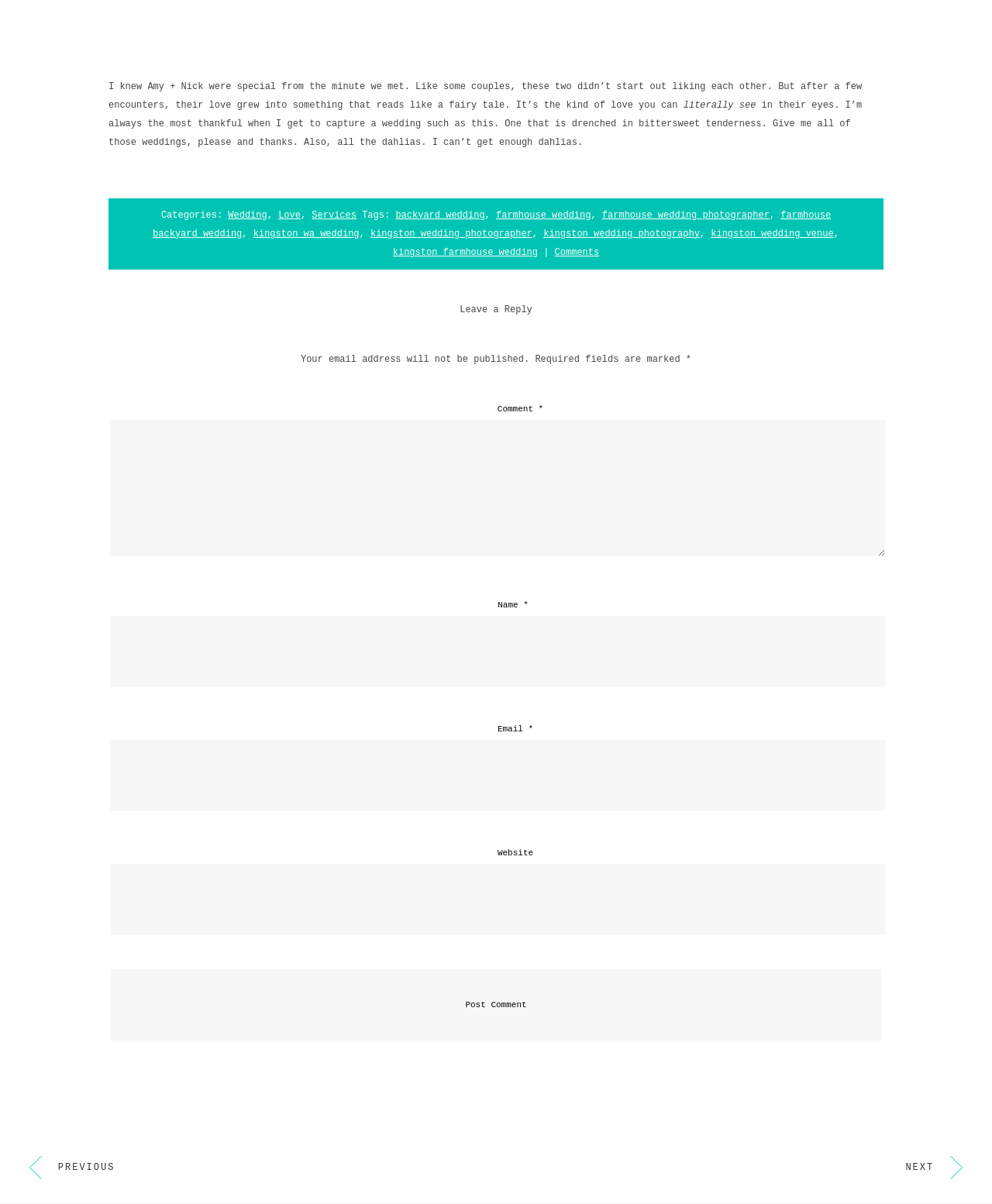Given the element description "English / 日本語", identify the bounding box of the corresponding UI element.

None